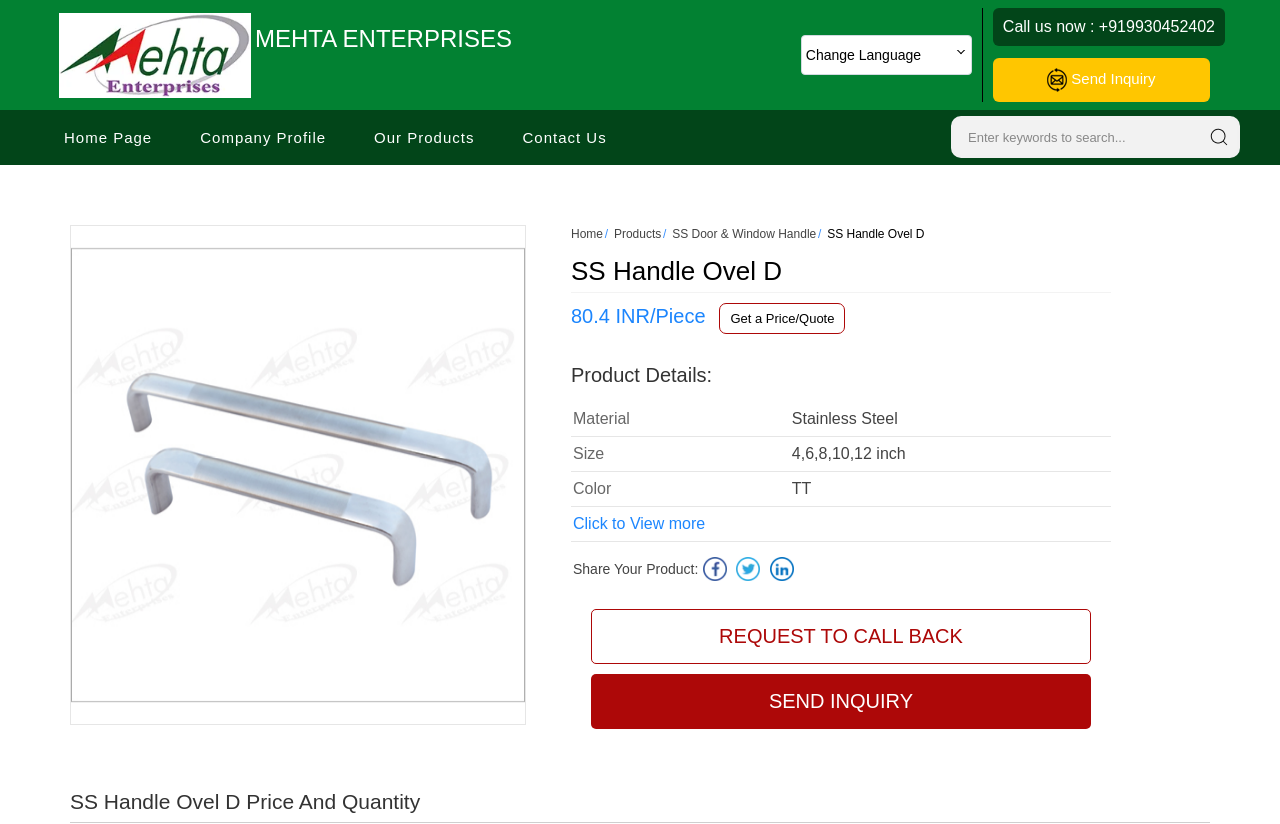Given the following UI element description: "Get a Price/Quote", find the bounding box coordinates in the webpage screenshot.

[0.562, 0.368, 0.661, 0.405]